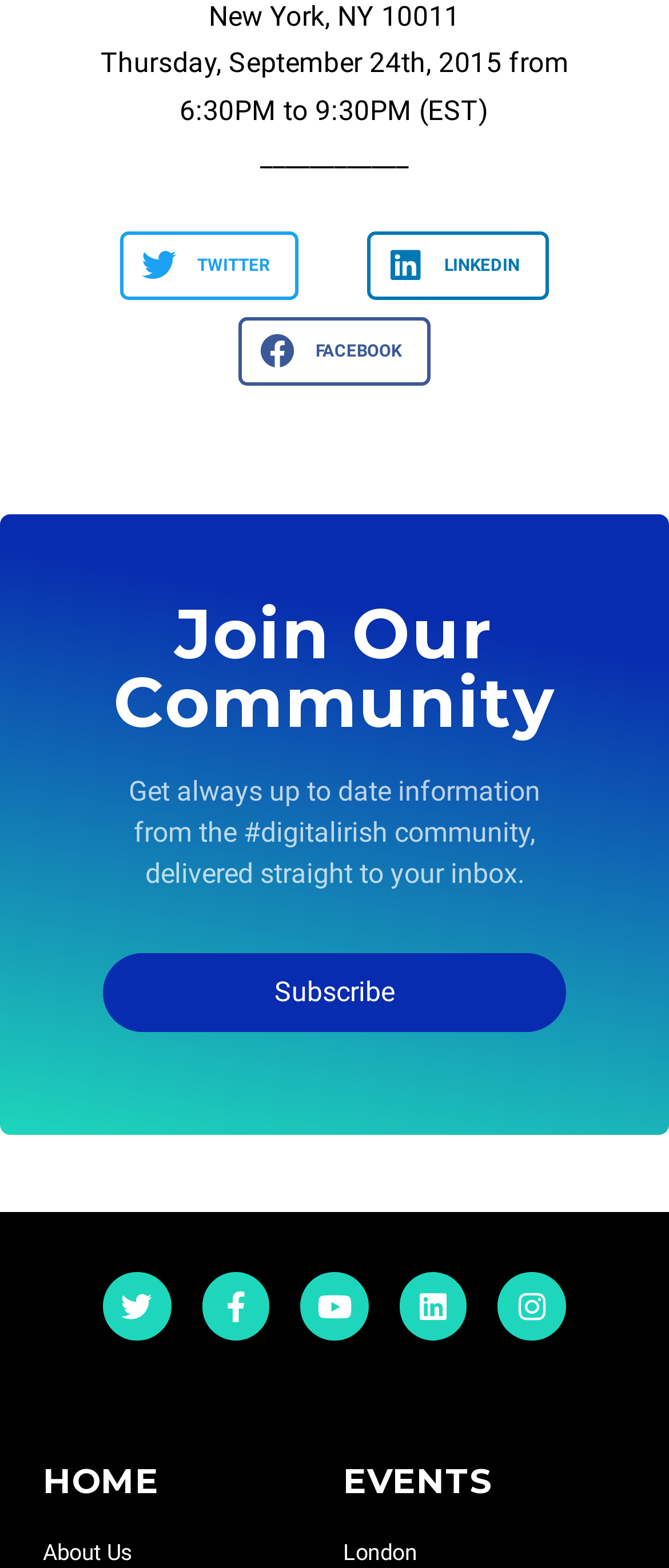Specify the bounding box coordinates of the element's area that should be clicked to execute the given instruction: "Share on Twitter". The coordinates should be four float numbers between 0 and 1, i.e., [left, top, right, bottom].

[0.179, 0.147, 0.446, 0.191]